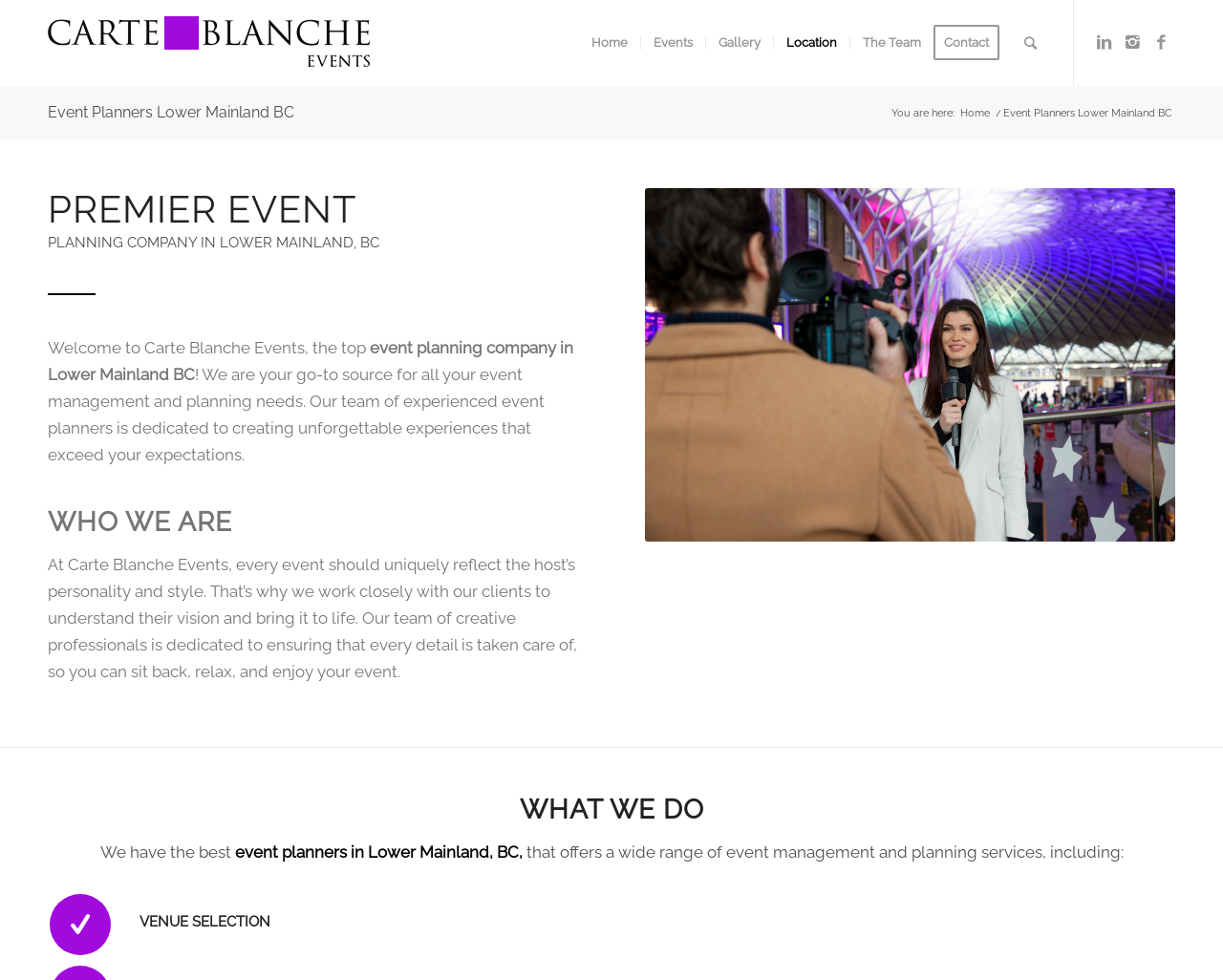Determine the bounding box coordinates of the clickable region to execute the instruction: "Contact Carte Blanche Events". The coordinates should be four float numbers between 0 and 1, denoted as [left, top, right, bottom].

[0.763, 0.0, 0.827, 0.088]